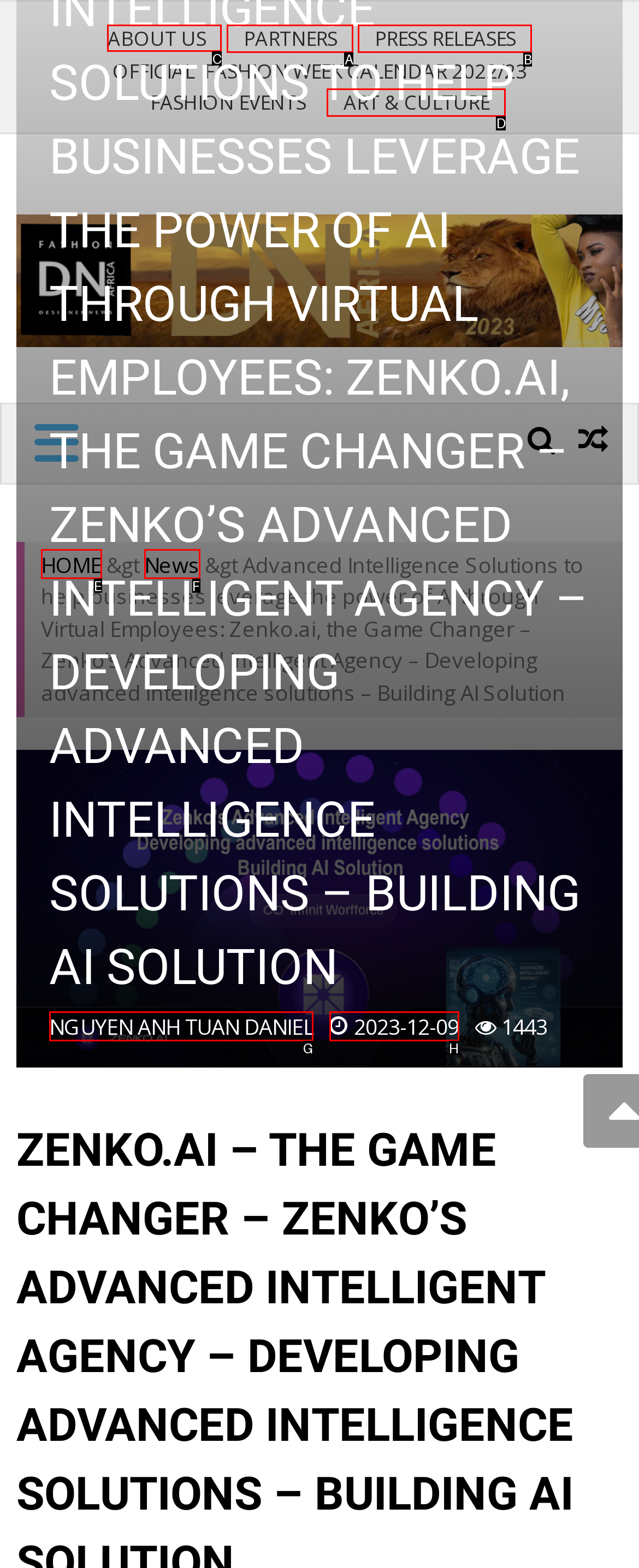Pick the right letter to click to achieve the task: Click on ABOUT US
Answer with the letter of the correct option directly.

C